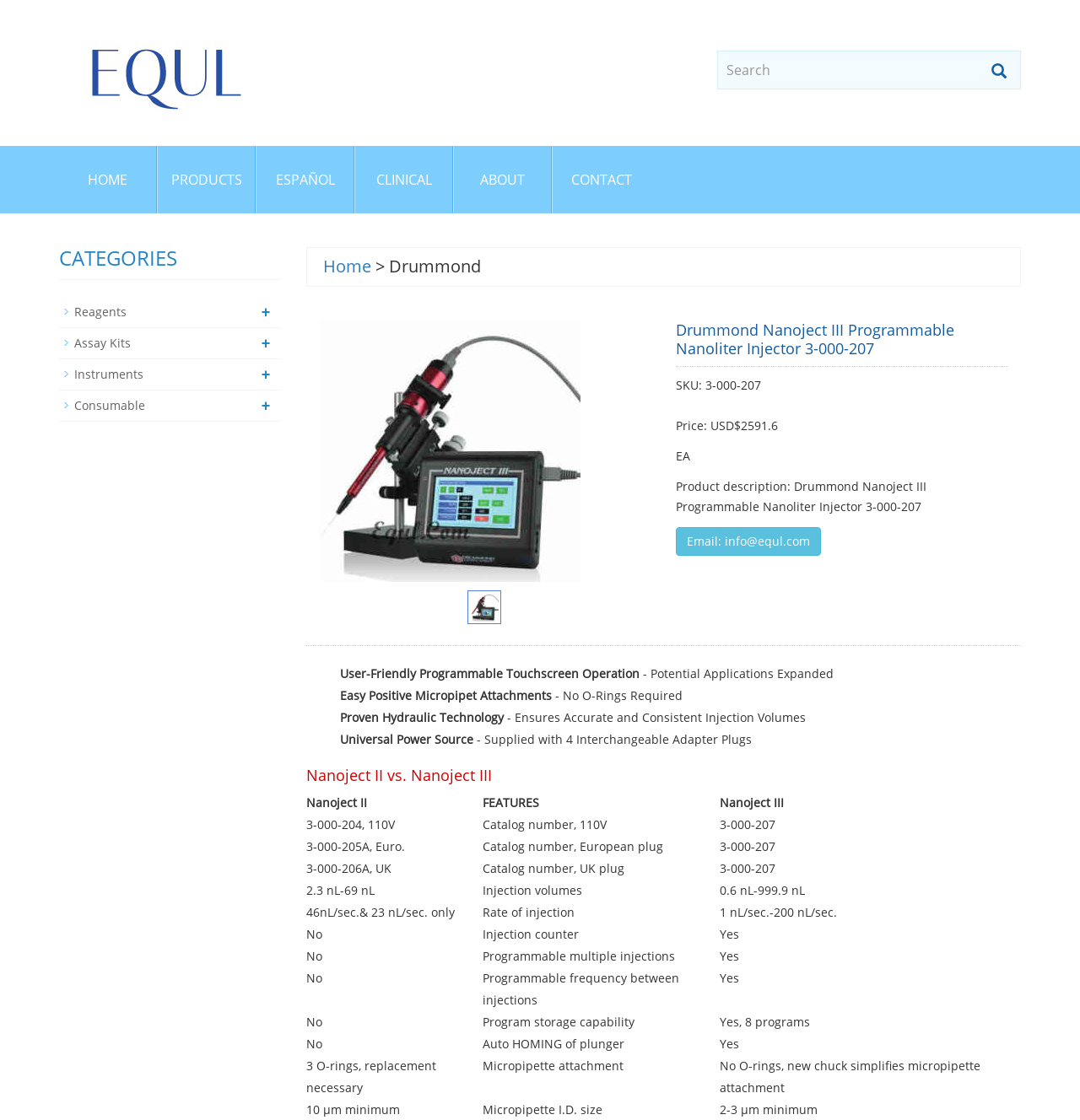Given the element description: "Consumable", predict the bounding box coordinates of this UI element. The coordinates must be four float numbers between 0 and 1, given as [left, top, right, bottom].

[0.069, 0.355, 0.134, 0.369]